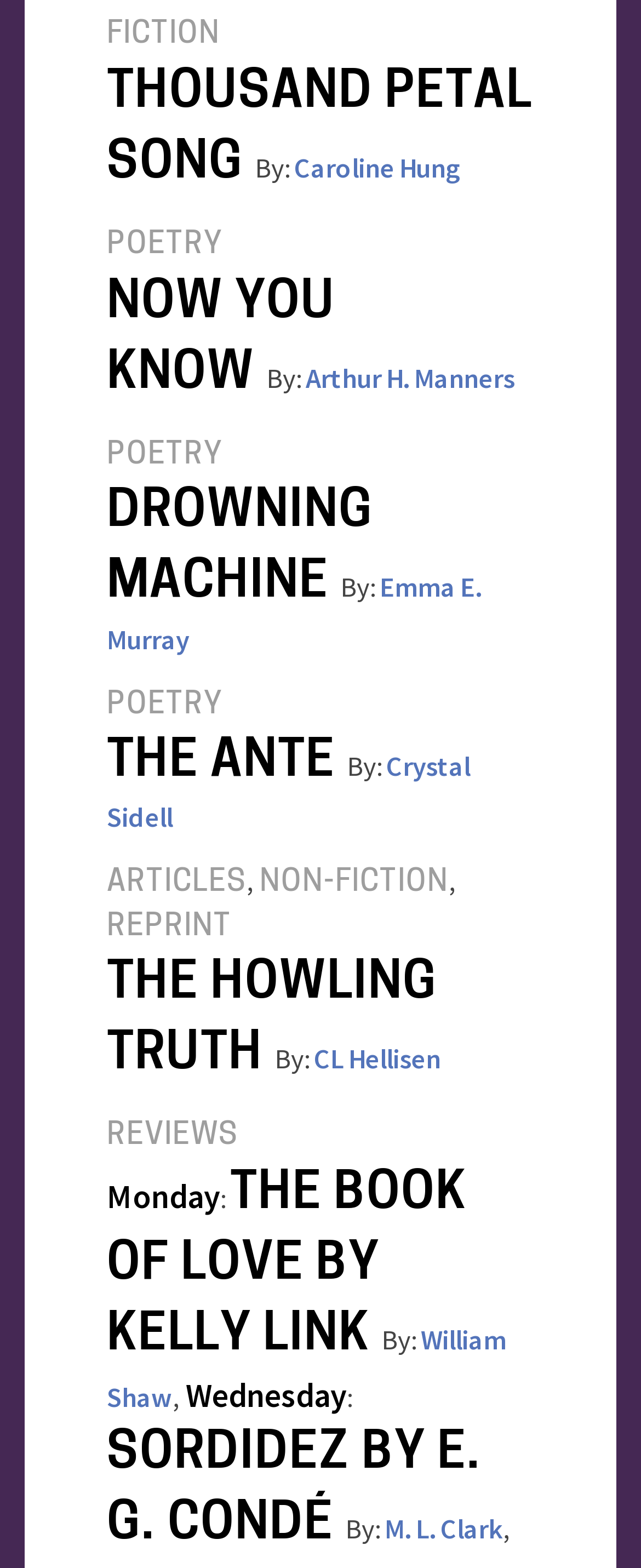Please provide a one-word or phrase answer to the question: 
What type of content is 'FICTION'?

Literary work